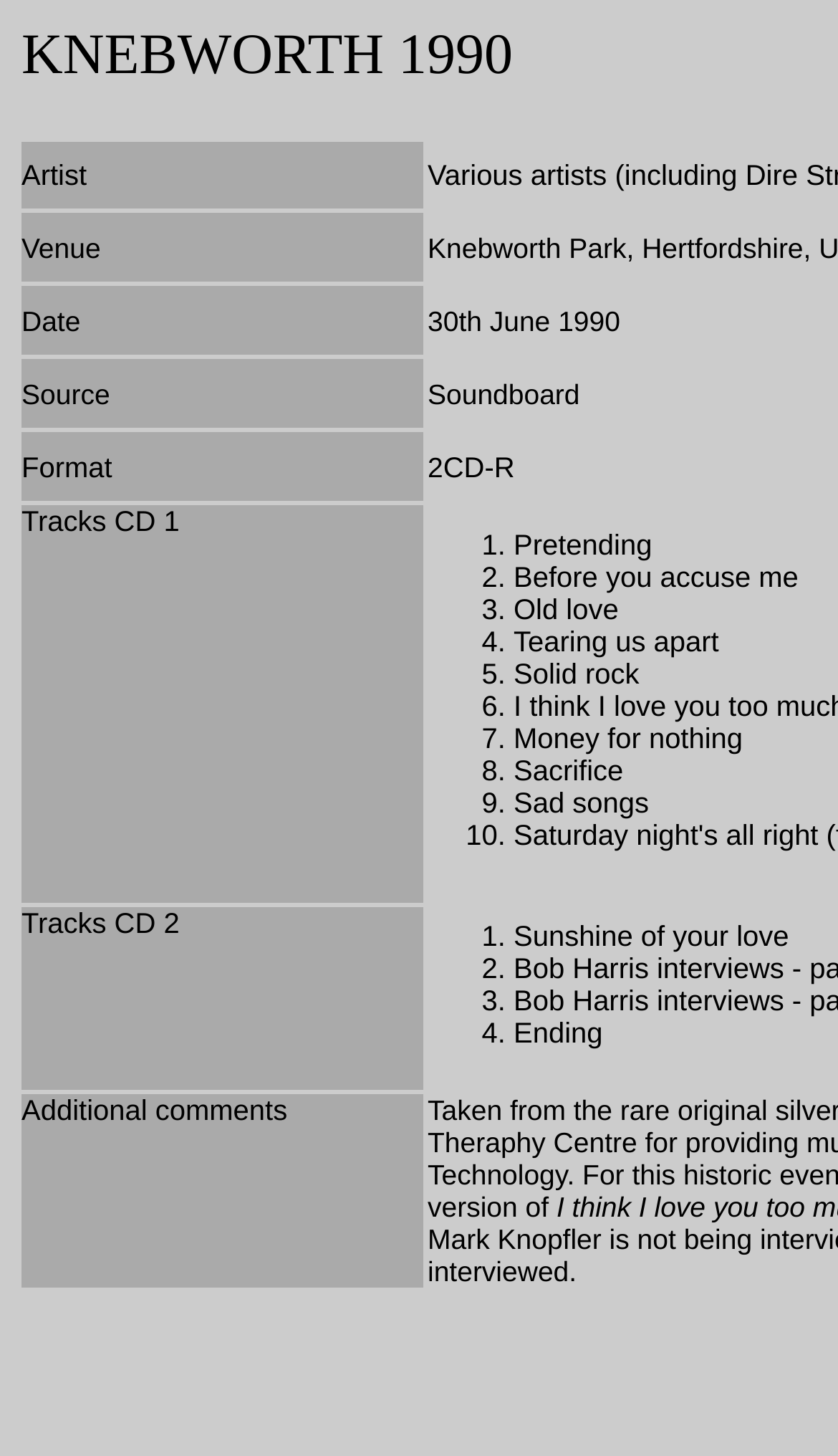Provide a one-word or one-phrase answer to the question:
What is the format of the event?

Not specified